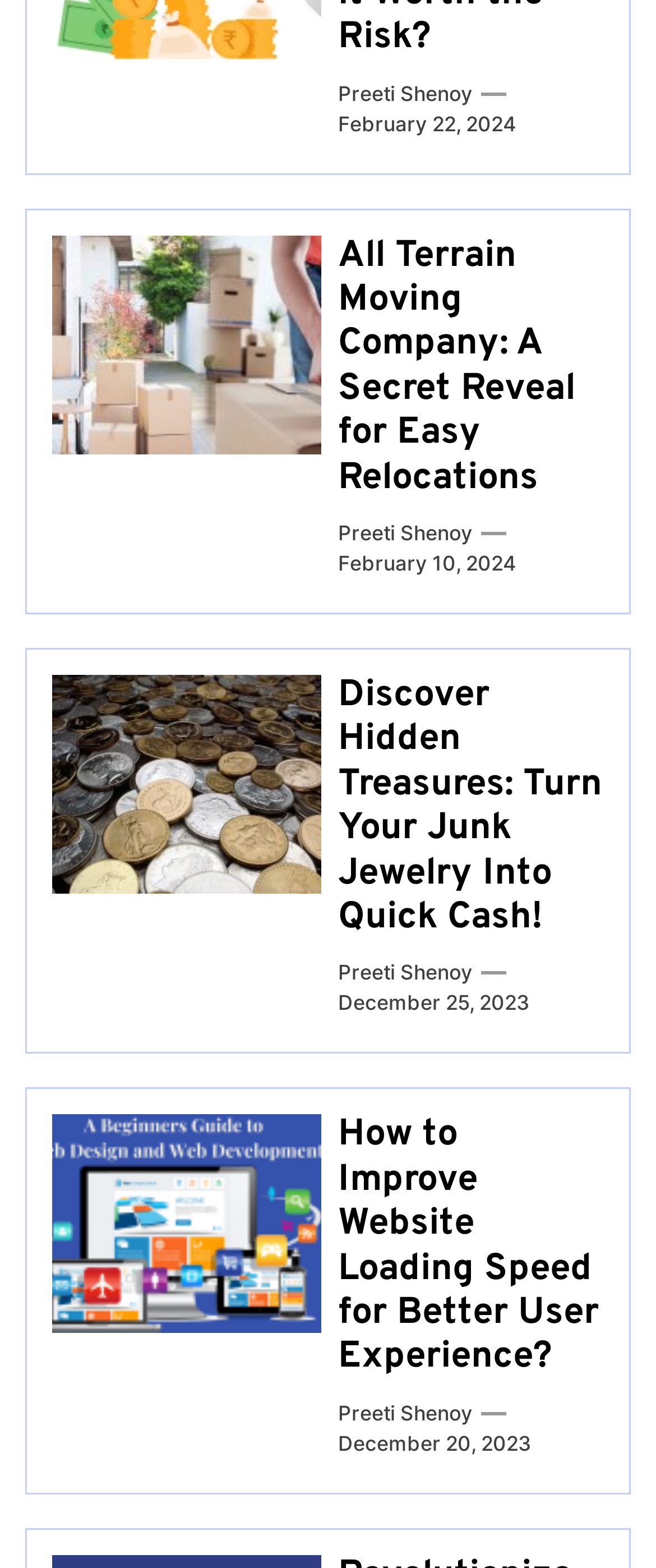Identify the bounding box coordinates of the part that should be clicked to carry out this instruction: "discover how to turn junk jewelry into quick cash".

[0.515, 0.43, 0.921, 0.6]